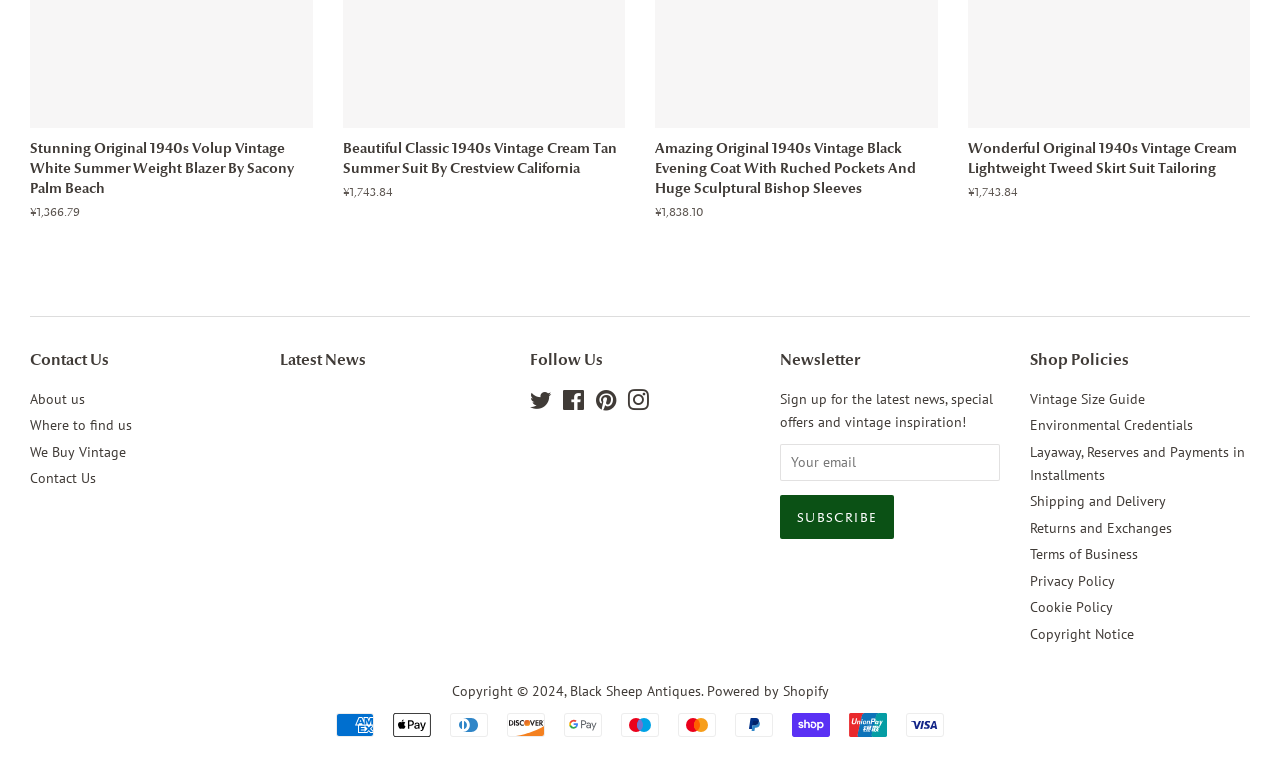Use a single word or phrase to answer the question: What is the main topic of the 'Latest News' section?

Latest News